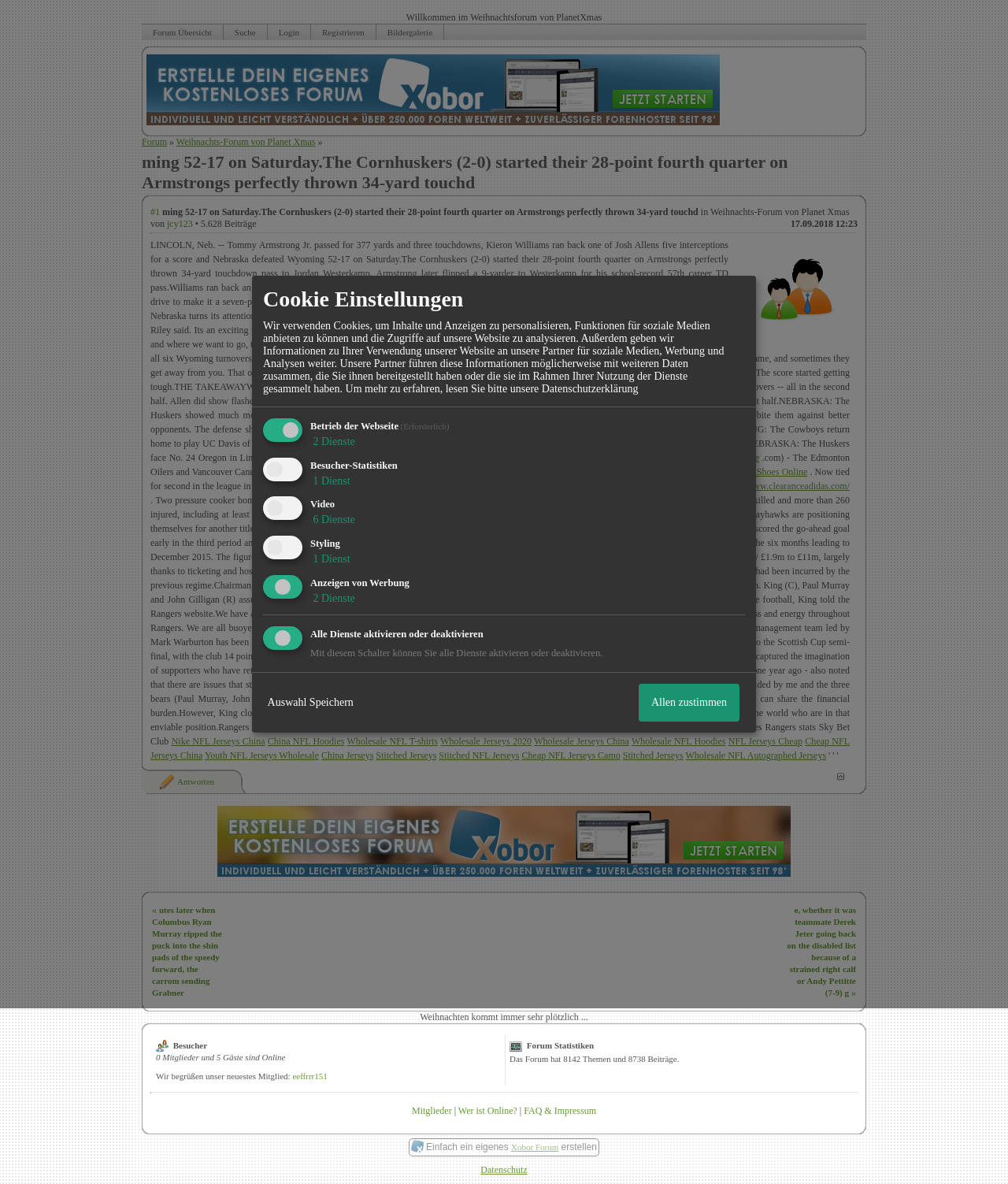Who is the quarterback of Nebraska?
Using the information from the image, give a concise answer in one word or a short phrase.

Tommy Armstrong Jr.